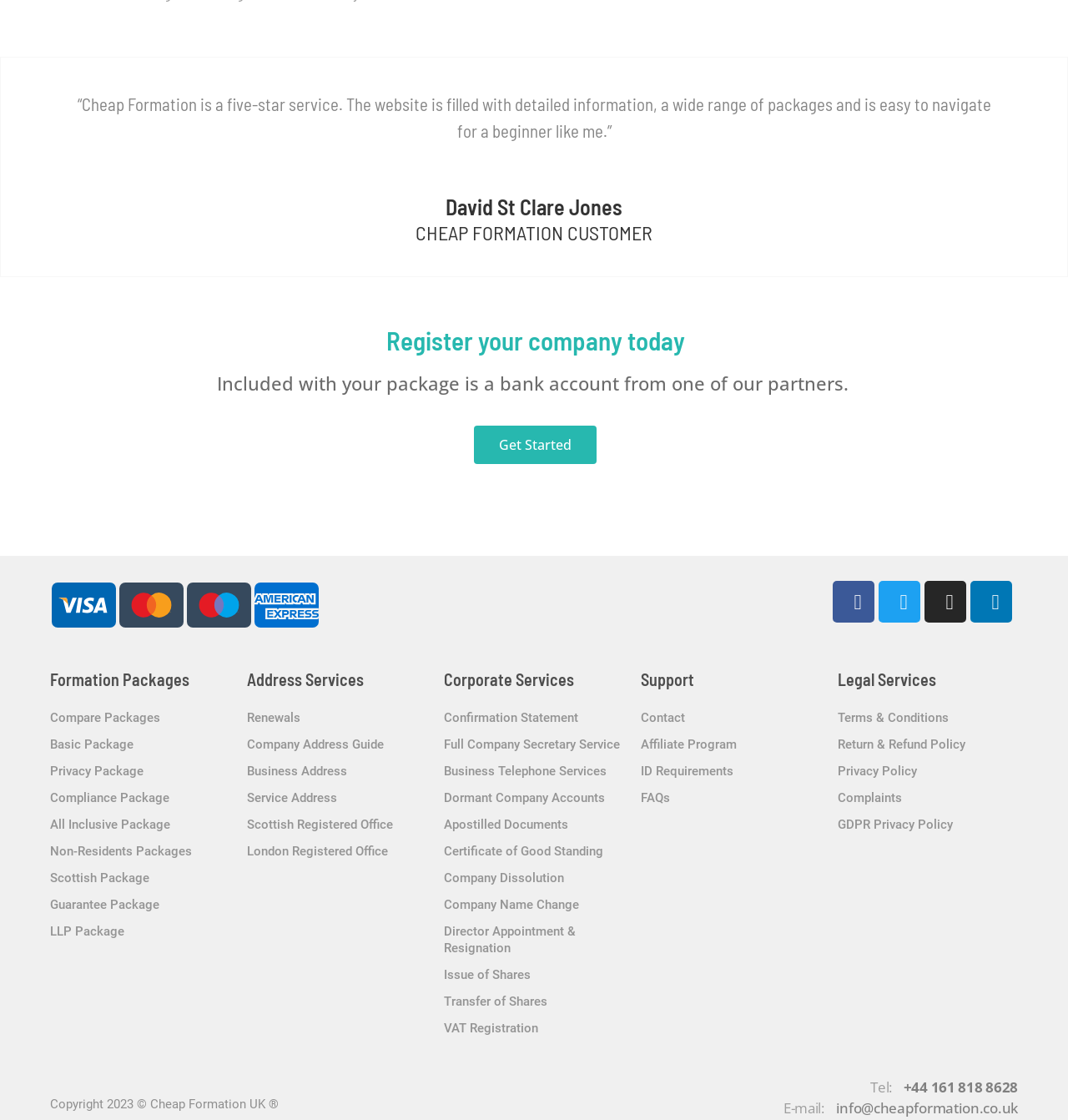How many types of company formation packages are listed on the webpage?
Look at the image and respond with a single word or a short phrase.

6